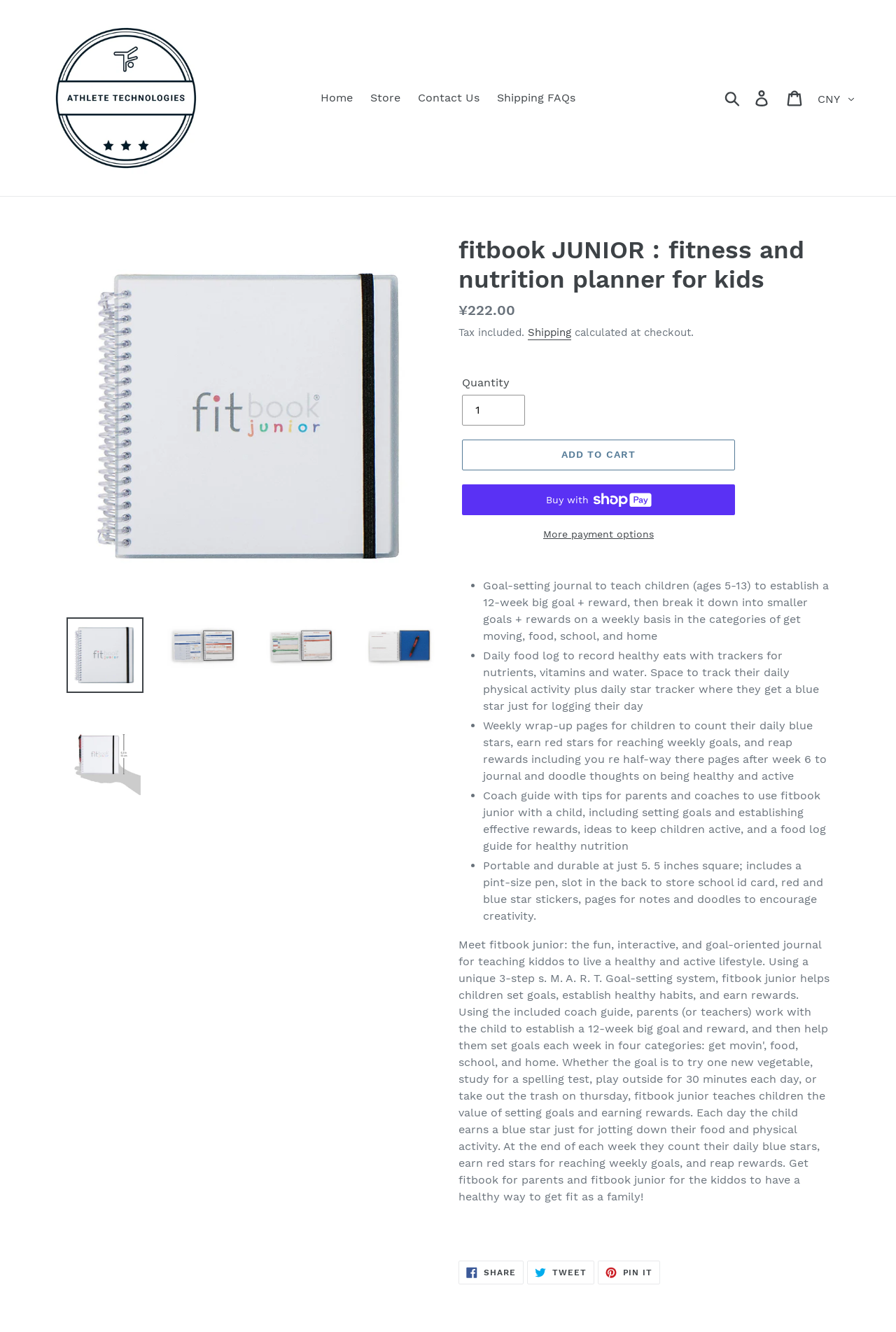Please give a succinct answer using a single word or phrase:
What is the name of the product?

fitbook JUNIOR